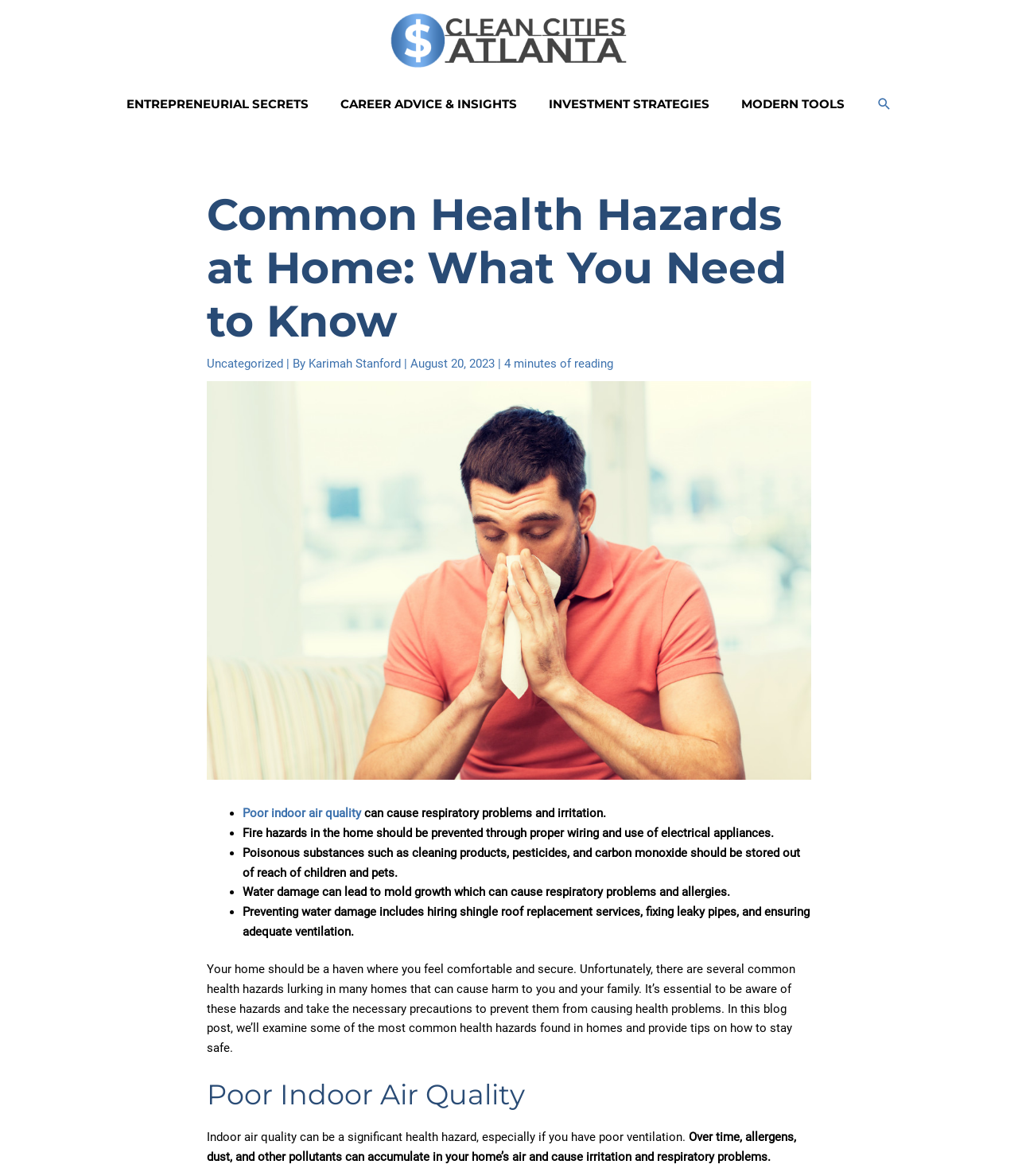Provide your answer in a single word or phrase: 
What is the category of the article?

Uncategorized